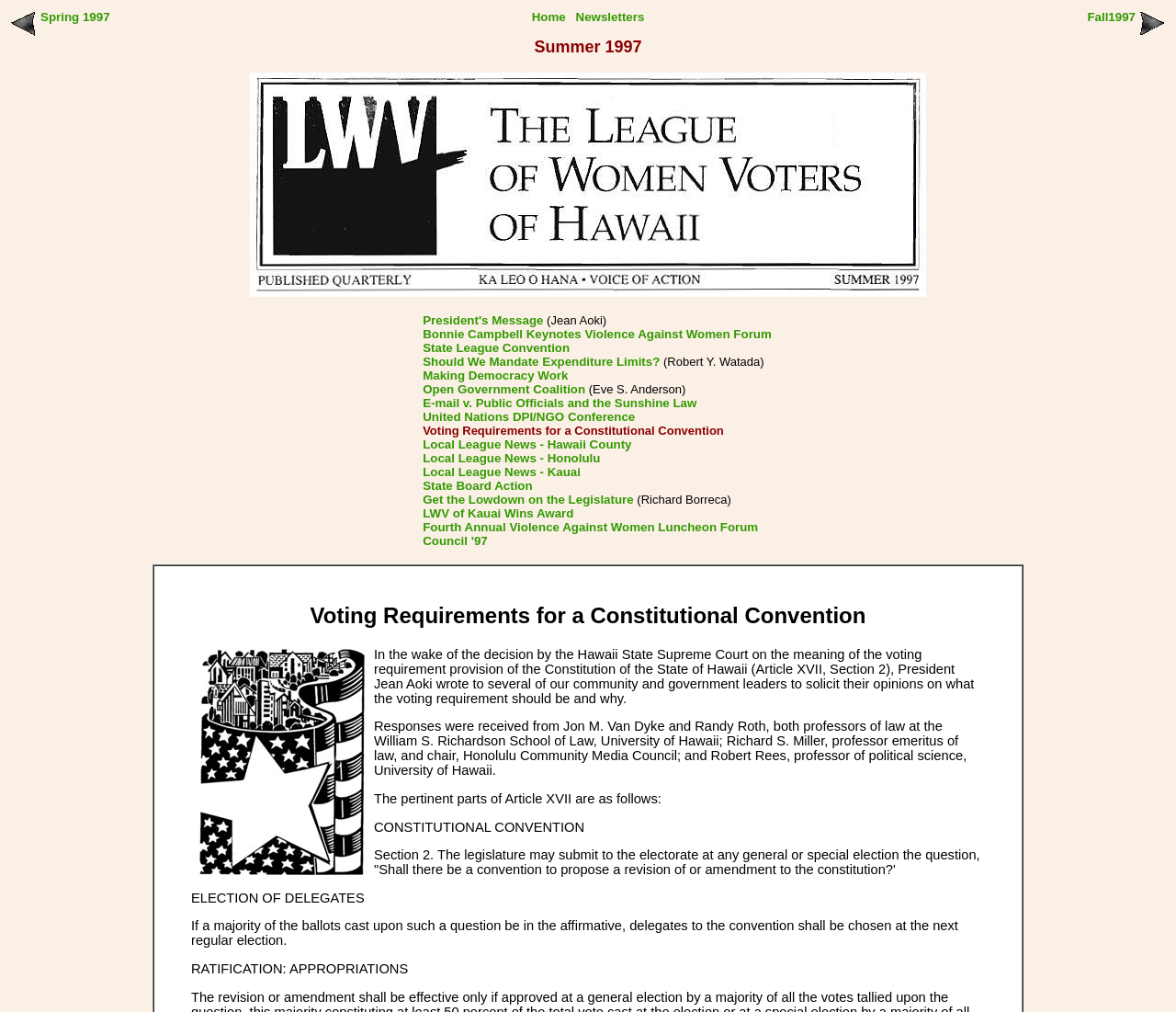Find the bounding box coordinates for the HTML element specified by: "Council '97".

[0.359, 0.528, 0.415, 0.541]